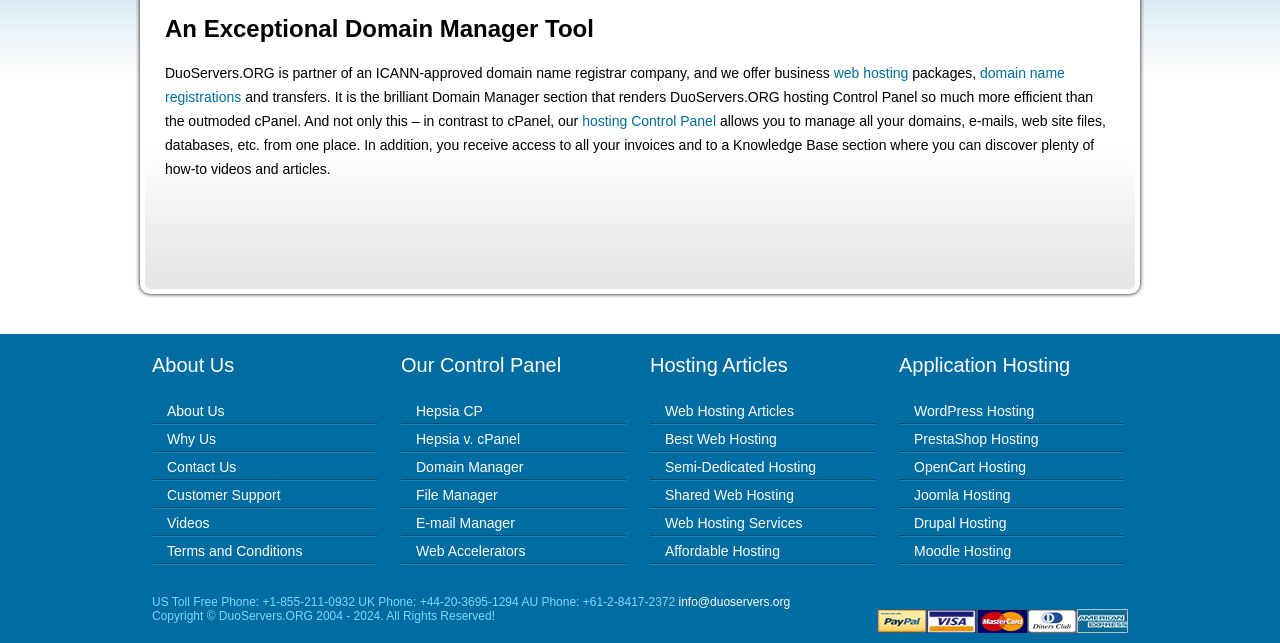Given the webpage screenshot, identify the bounding box of the UI element that matches this description: "\ Imprint".

None